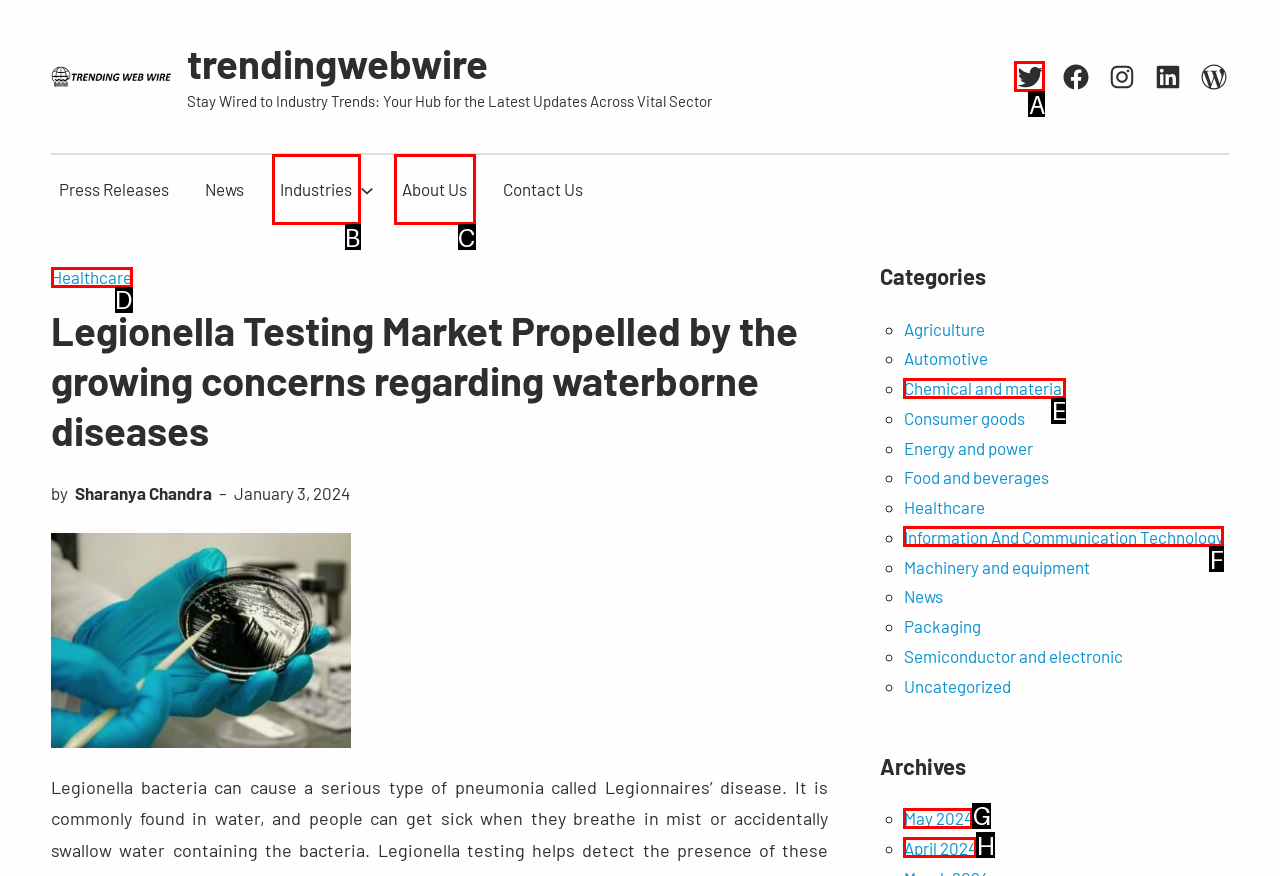Choose the option that best matches the description: Information And Communication Technology
Indicate the letter of the matching option directly.

F